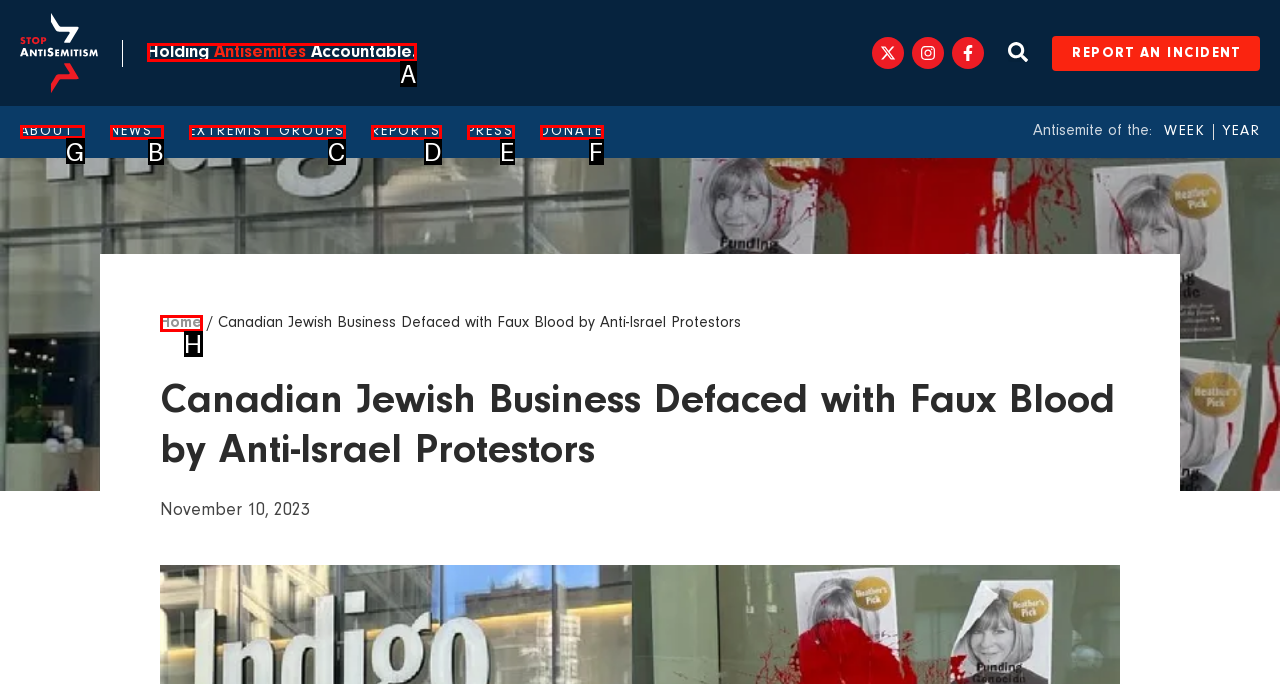Point out the option that needs to be clicked to fulfill the following instruction: Visit the ABOUT page
Answer with the letter of the appropriate choice from the listed options.

G